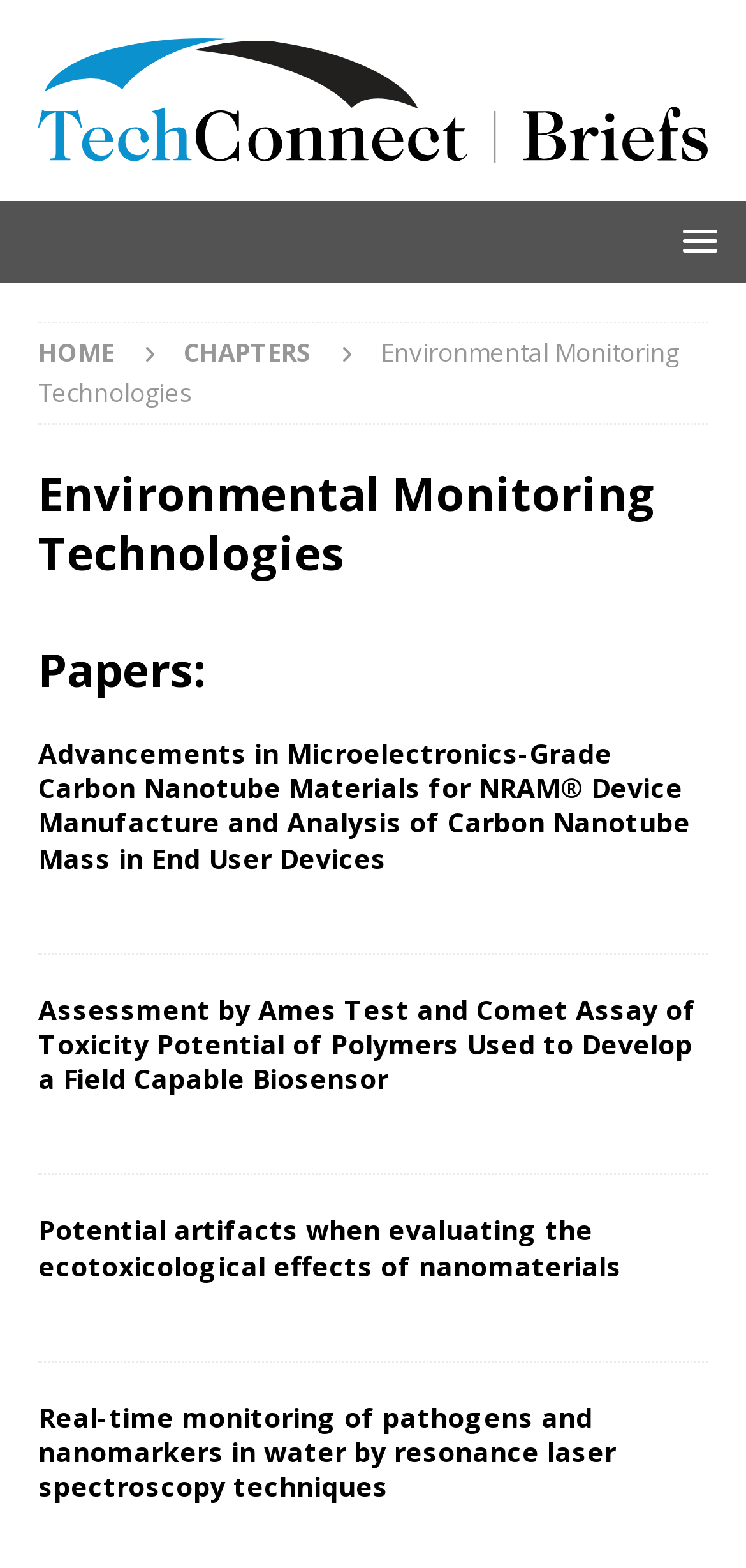Please identify the bounding box coordinates of the element's region that I should click in order to complete the following instruction: "Click on the 'CHAPTERS' link". The bounding box coordinates consist of four float numbers between 0 and 1, i.e., [left, top, right, bottom].

[0.246, 0.213, 0.418, 0.235]